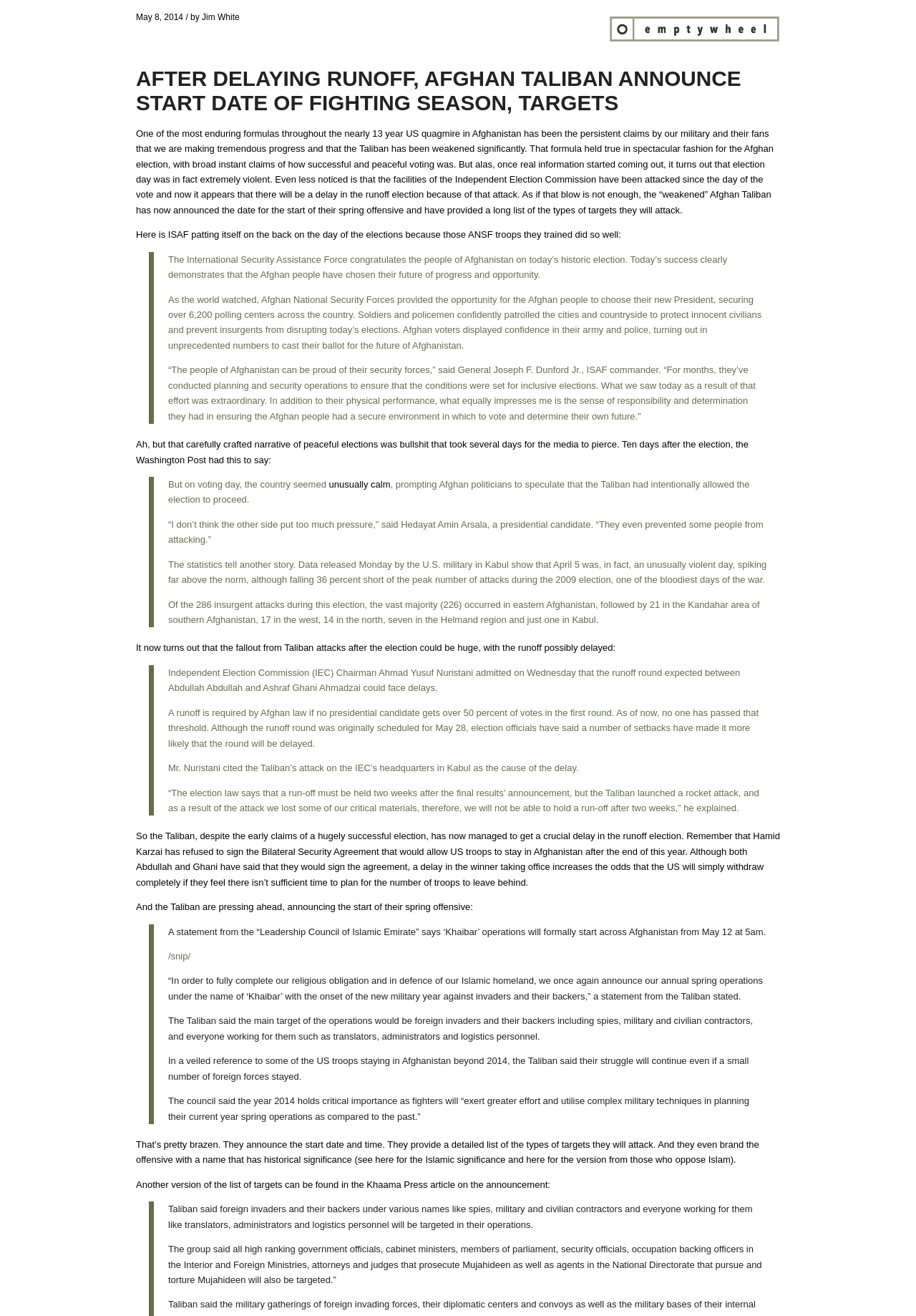What is the target of the Taliban's spring offensive?
Refer to the image and provide a concise answer in one word or phrase.

Foreign invaders and their backers